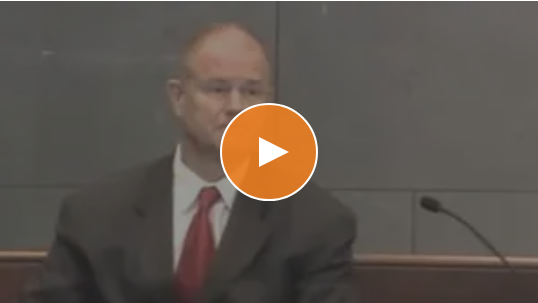Please give a concise answer to this question using a single word or phrase: 
Where is Dr. Reynolds seated?

Witness stand